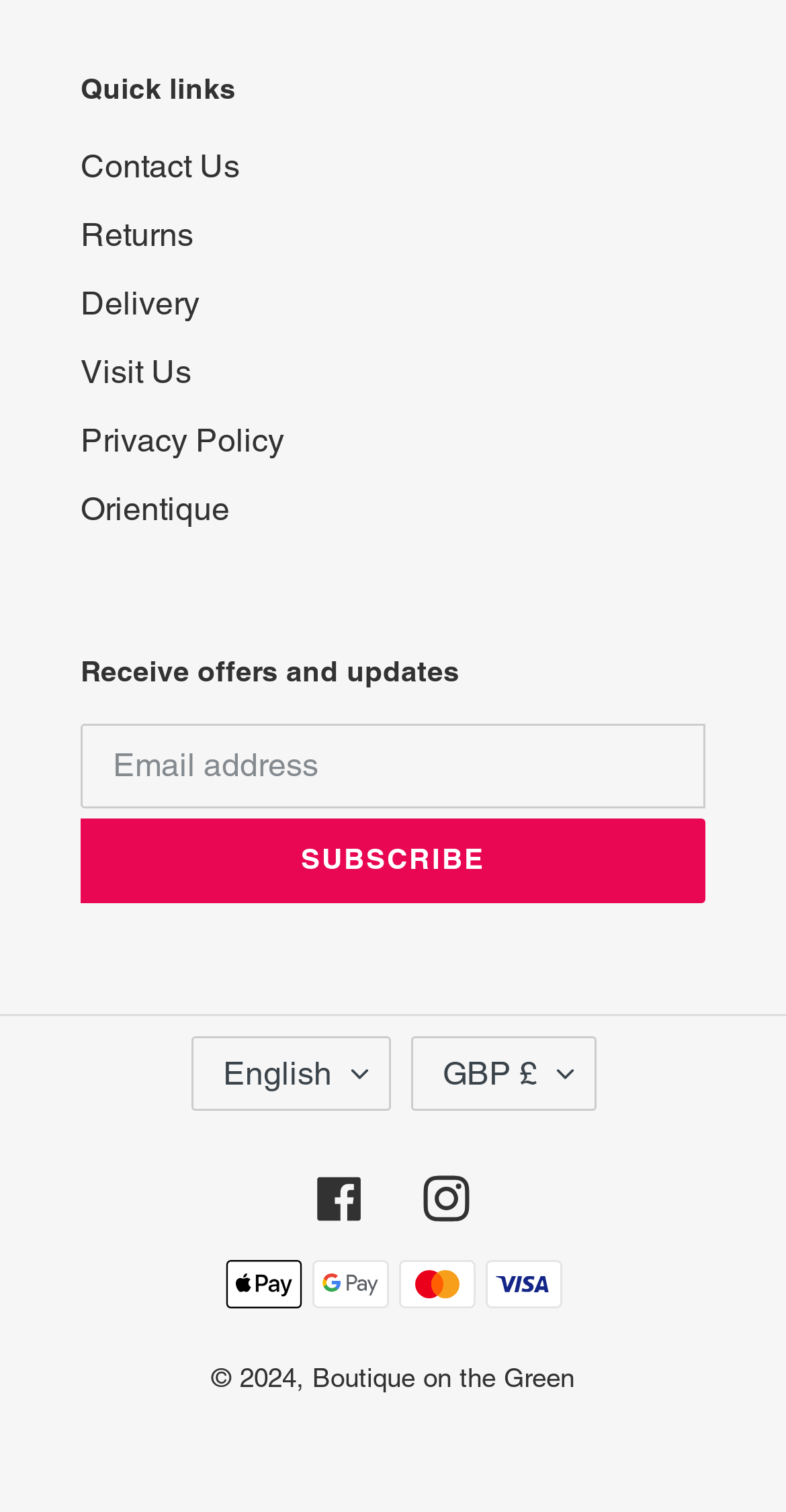Identify the bounding box coordinates for the element you need to click to achieve the following task: "View the Facebook page". The coordinates must be four float values ranging from 0 to 1, formatted as [left, top, right, bottom].

[0.403, 0.776, 0.462, 0.808]